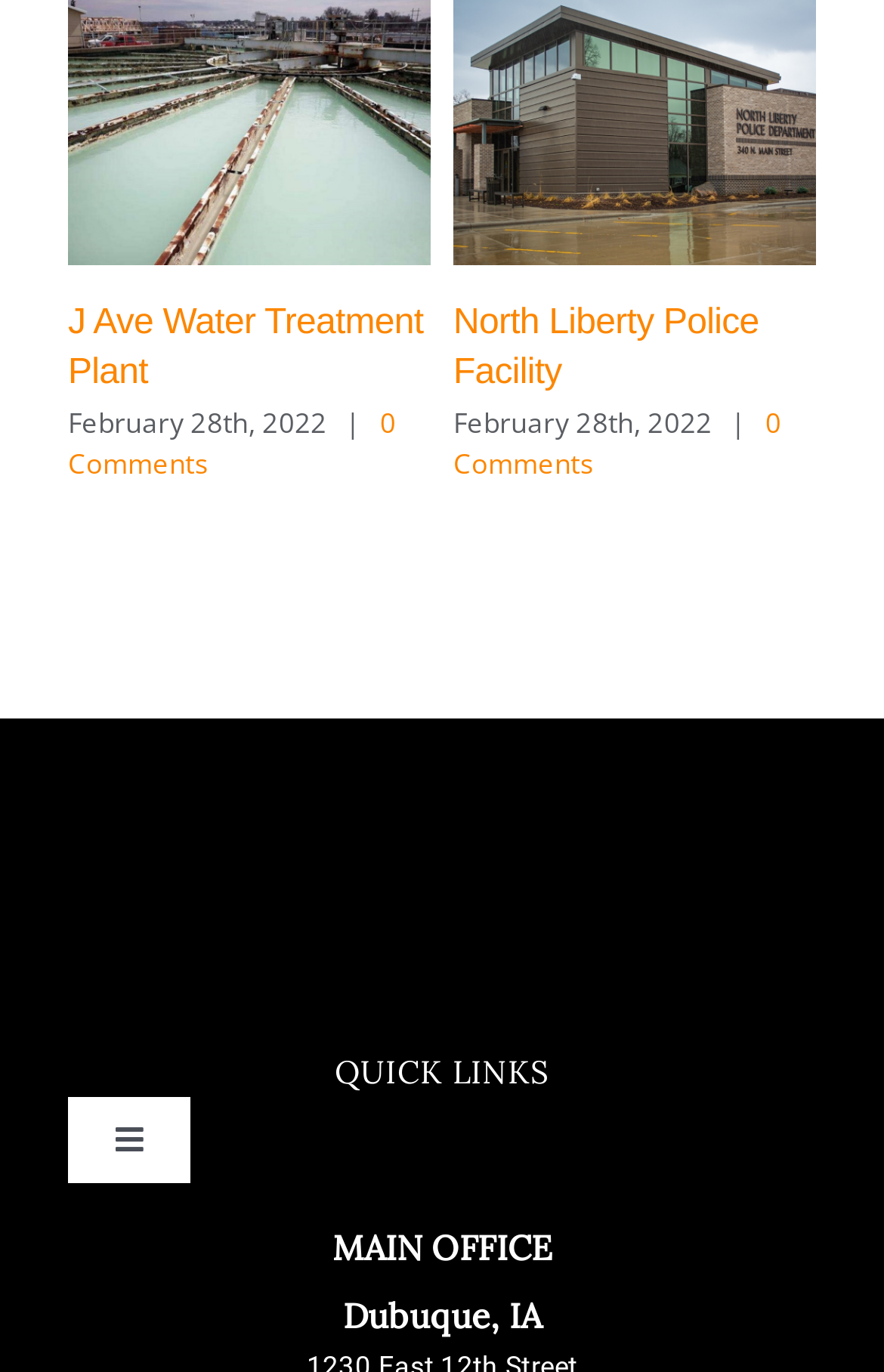Find the bounding box coordinates for the UI element that matches this description: "Toggle Navigation".

[0.077, 0.8, 0.215, 0.863]